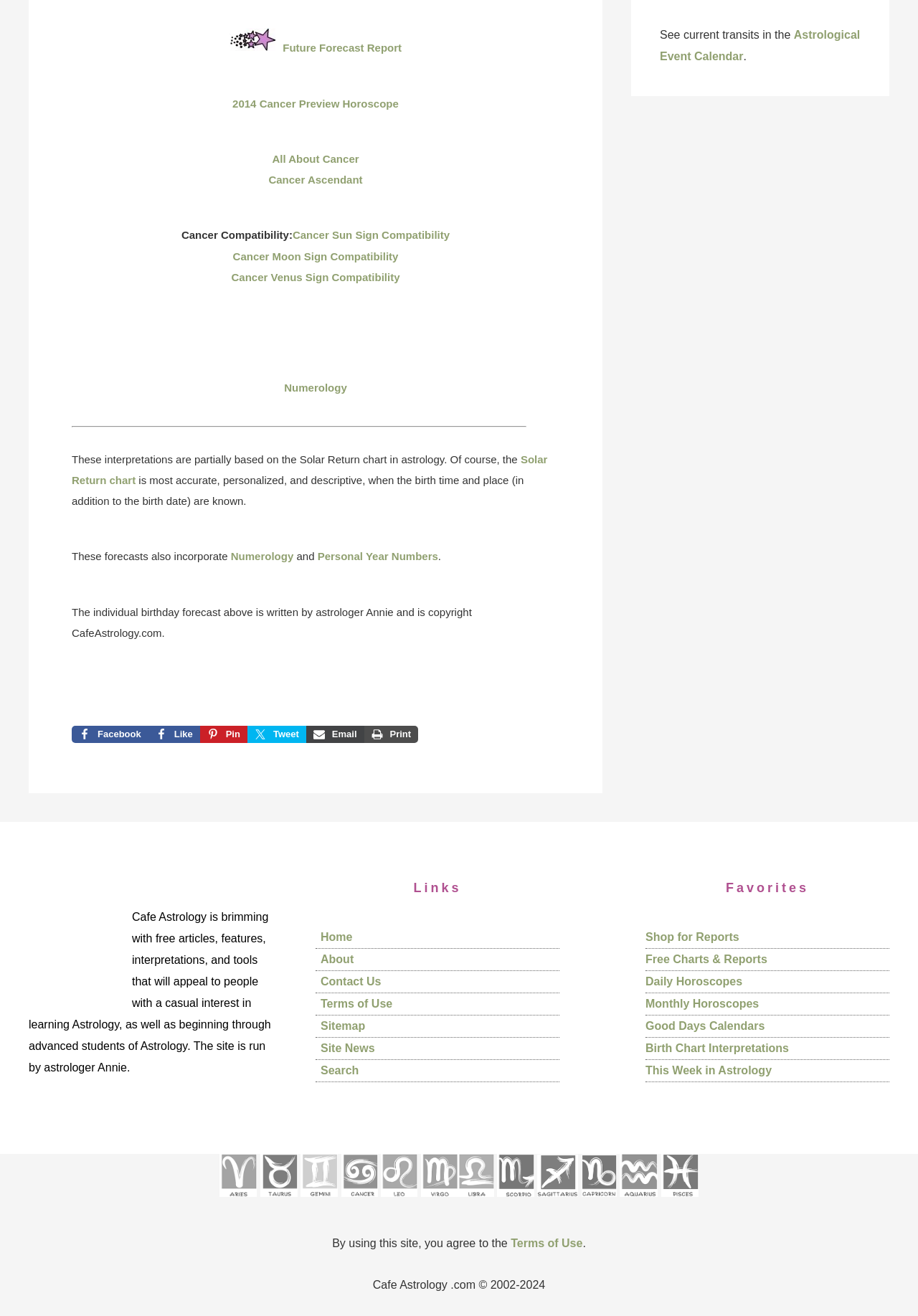Determine the bounding box coordinates for the area that needs to be clicked to fulfill this task: "browse Categories". The coordinates must be given as four float numbers between 0 and 1, i.e., [left, top, right, bottom].

None